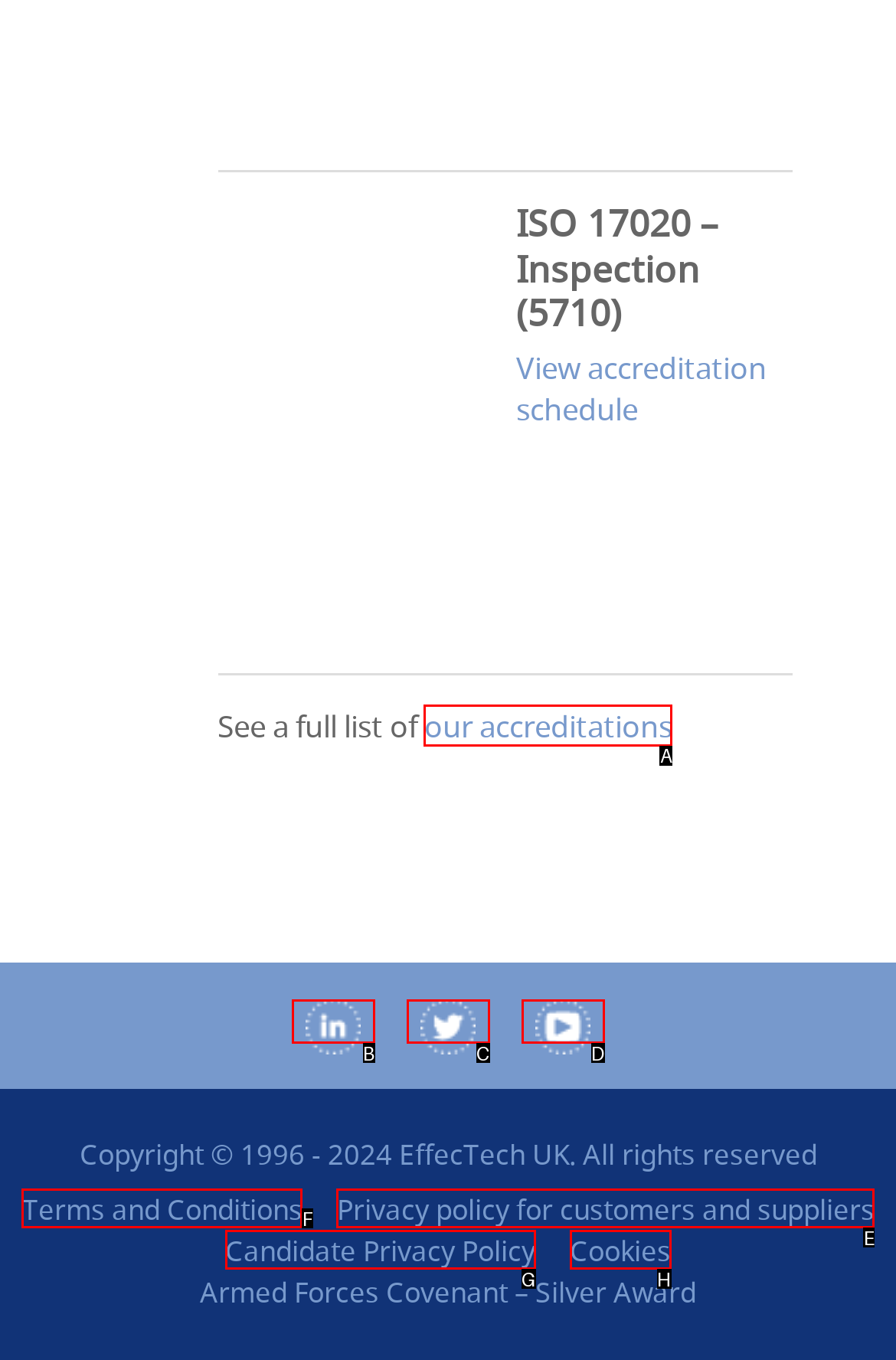Select the right option to accomplish this task: View Privacy policy for customers and suppliers. Reply with the letter corresponding to the correct UI element.

E